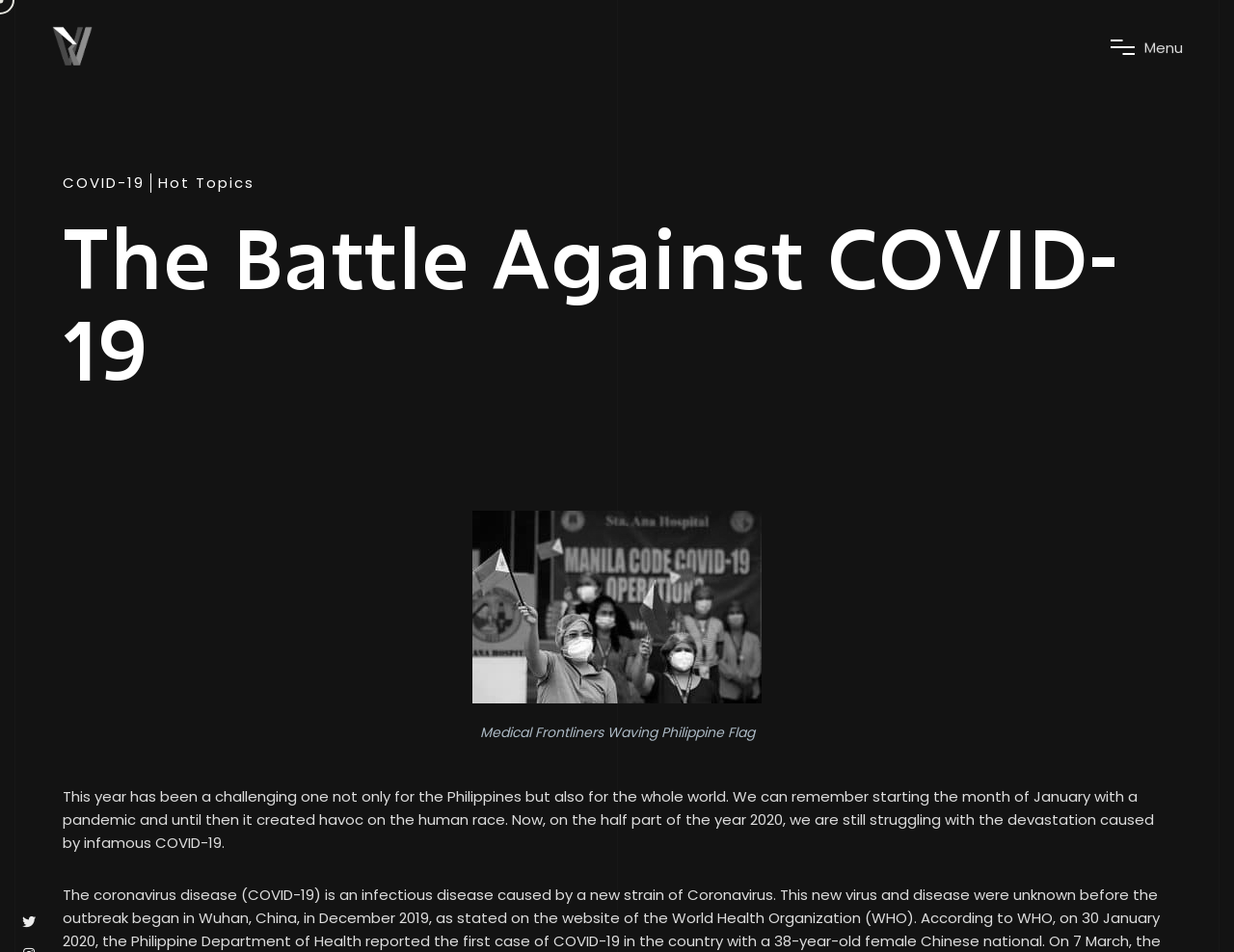Refer to the screenshot and answer the following question in detail:
What is the topic of the webpage?

The topic of the webpage can be inferred from the header section, where it says 'The Battle Against COVID-19', and also from the link 'COVID-19' in the header section.